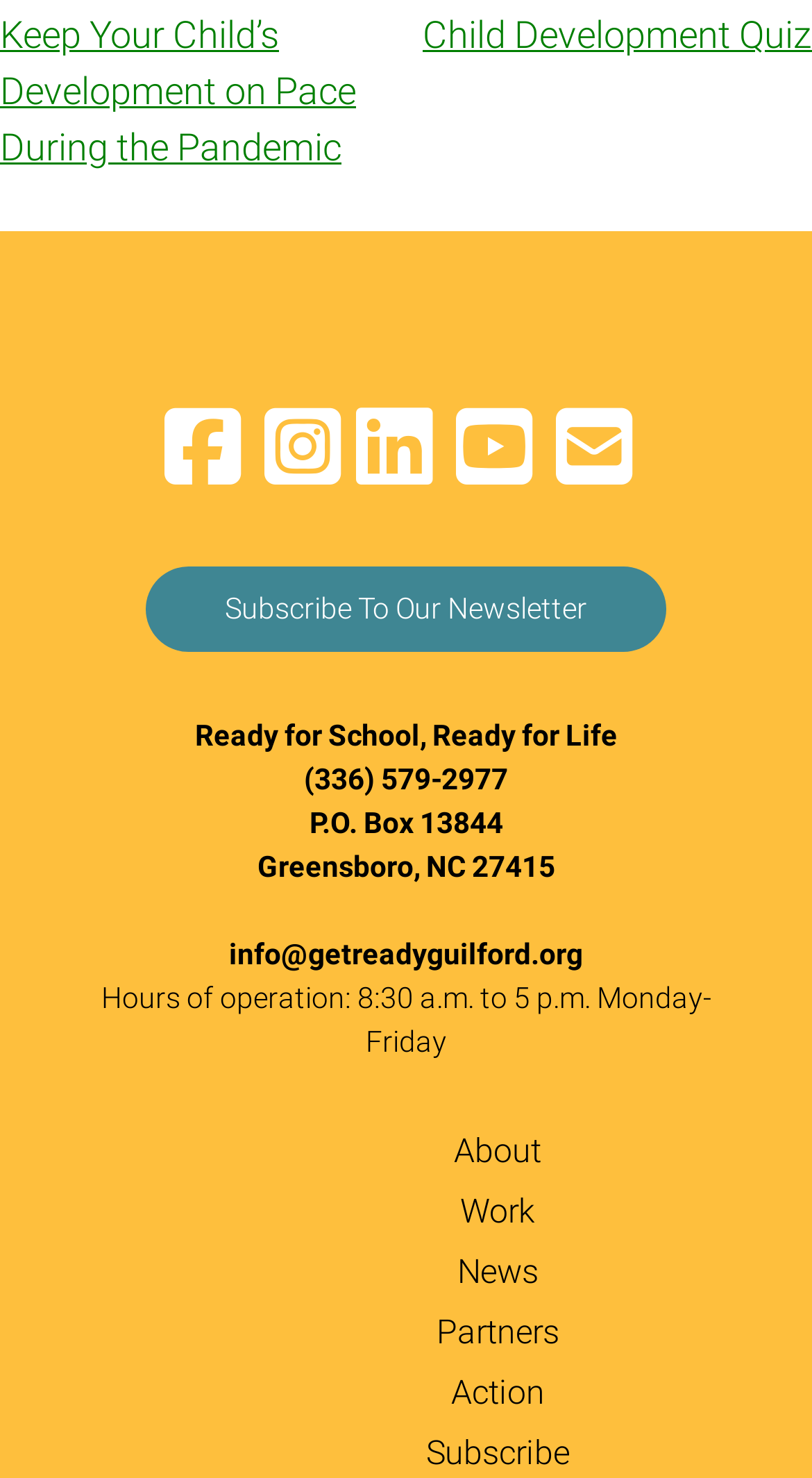Give the bounding box coordinates for the element described by: "Subscribe".

[0.524, 0.97, 0.701, 0.997]